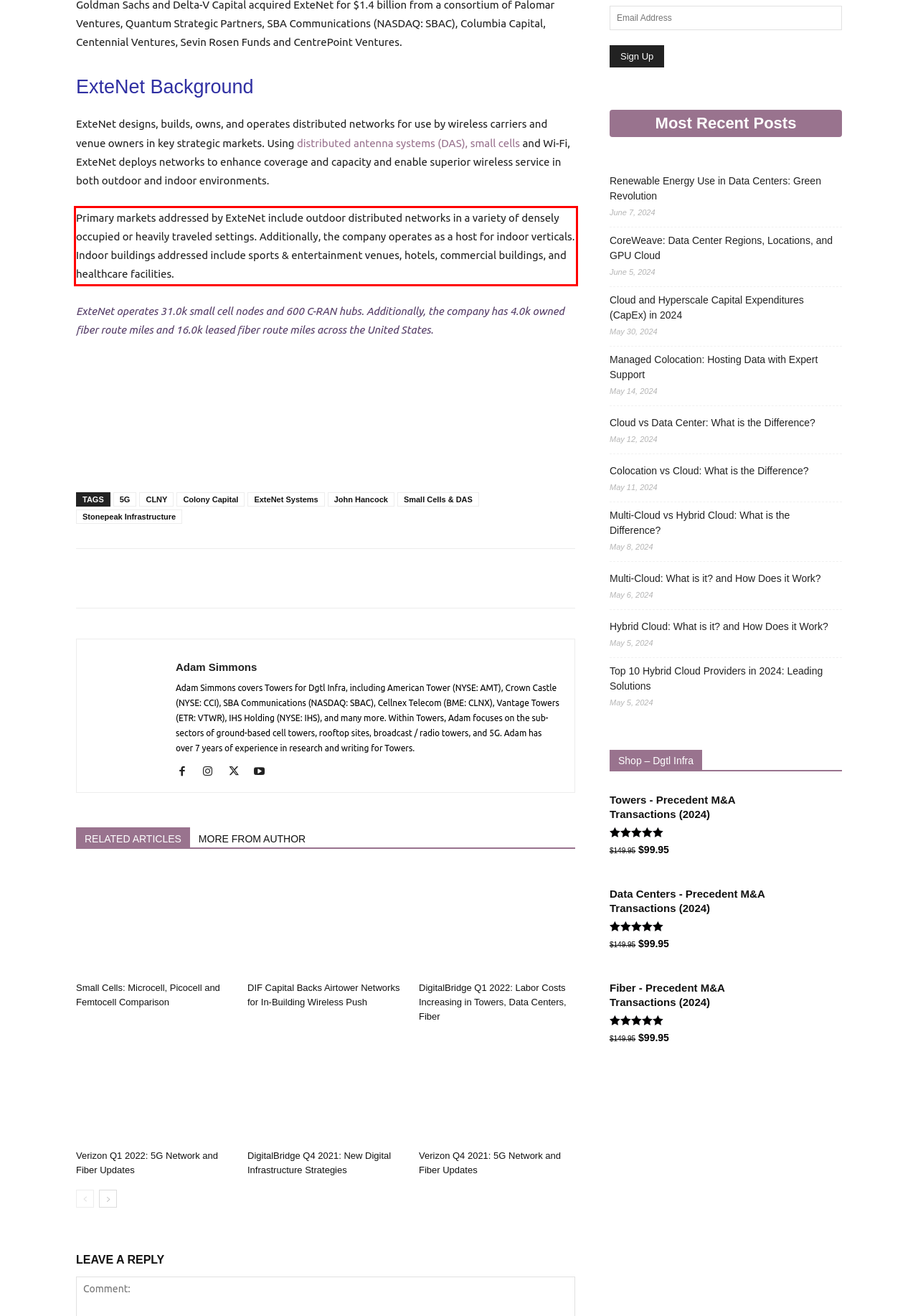You are given a screenshot showing a webpage with a red bounding box. Perform OCR to capture the text within the red bounding box.

Primary markets addressed by ExteNet include outdoor distributed networks in a variety of densely occupied or heavily traveled settings. Additionally, the company operates as a host for indoor verticals. Indoor buildings addressed include sports & entertainment venues, hotels, commercial buildings, and healthcare facilities.